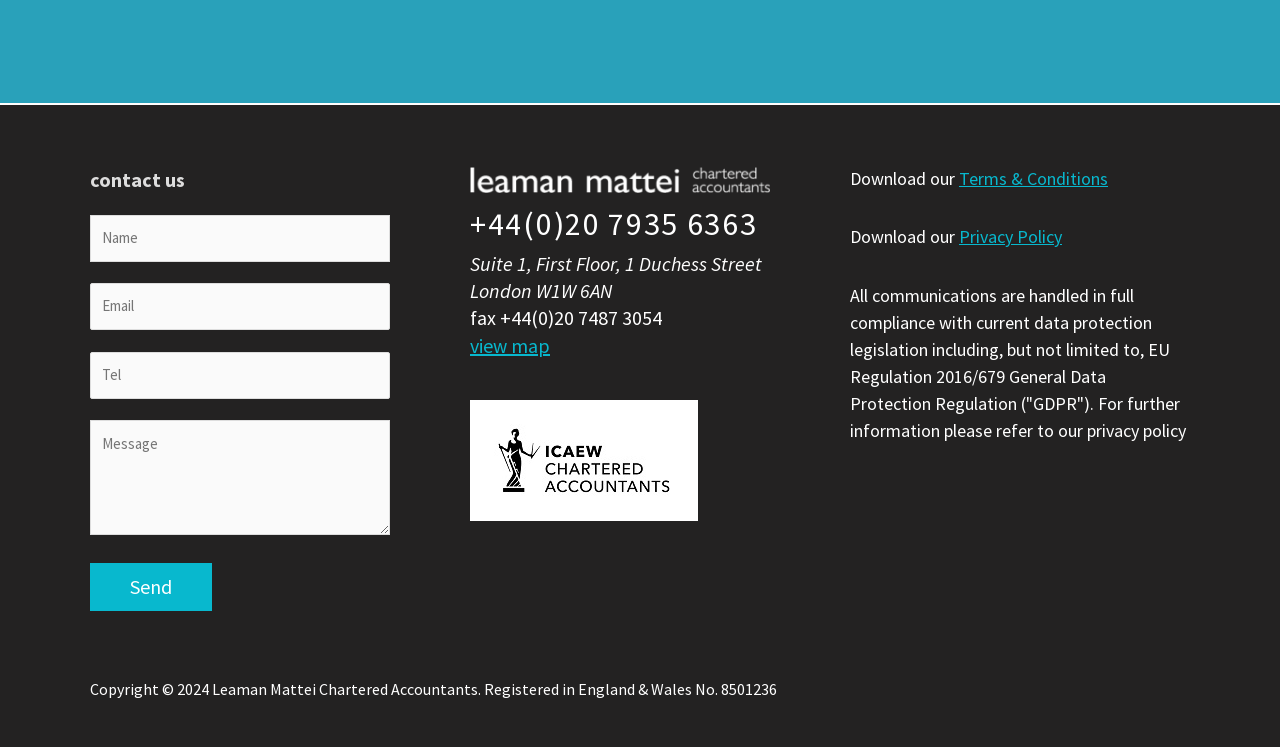Please indicate the bounding box coordinates of the element's region to be clicked to achieve the instruction: "fill in the name field". Provide the coordinates as four float numbers between 0 and 1, i.e., [left, top, right, bottom].

[0.07, 0.287, 0.305, 0.35]